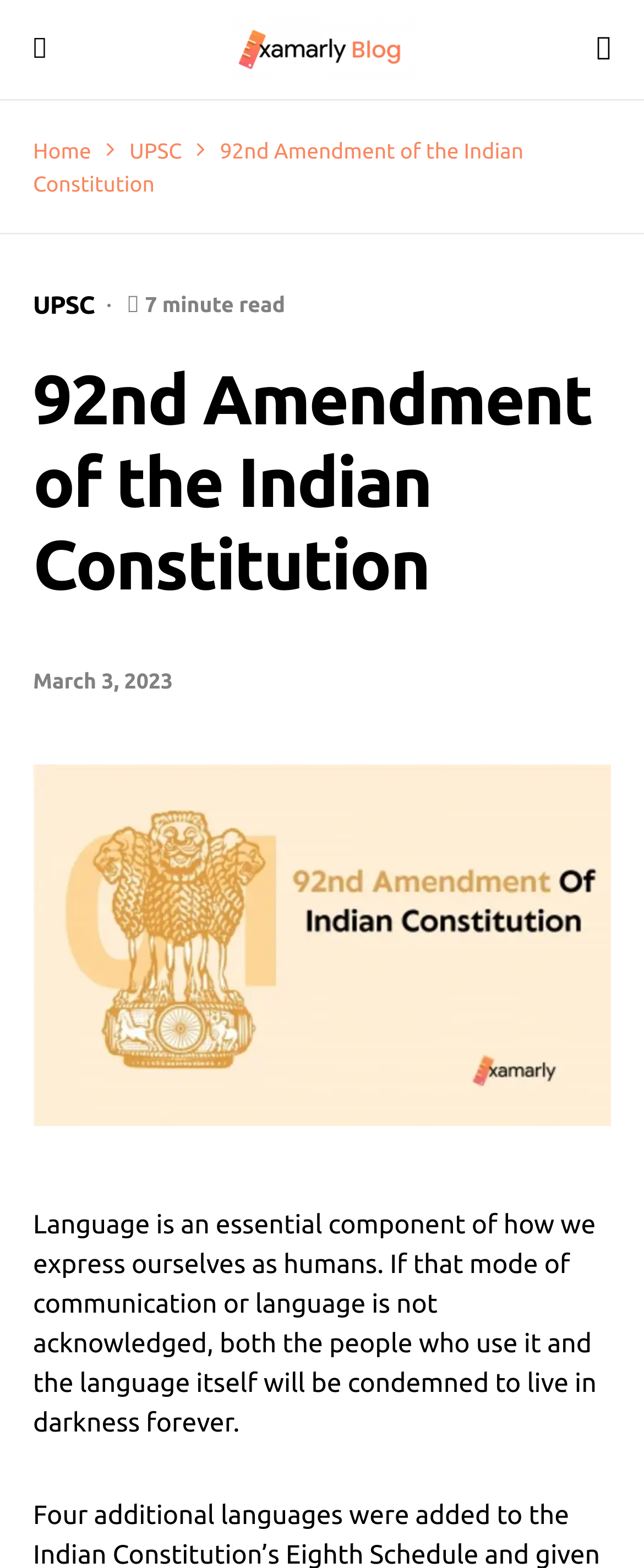Analyze the image and provide a detailed answer to the question: What is the quote about in the blog post?

I determined the topic of the quote by reading the text 'Language is an essential component of how we express ourselves as humans. If that mode of communication or language is not acknowledged, both the people who use it and the language itself will be condemned to live in darkness forever.' located in the blog post. This quote is discussing the importance of language and communication in human expression.